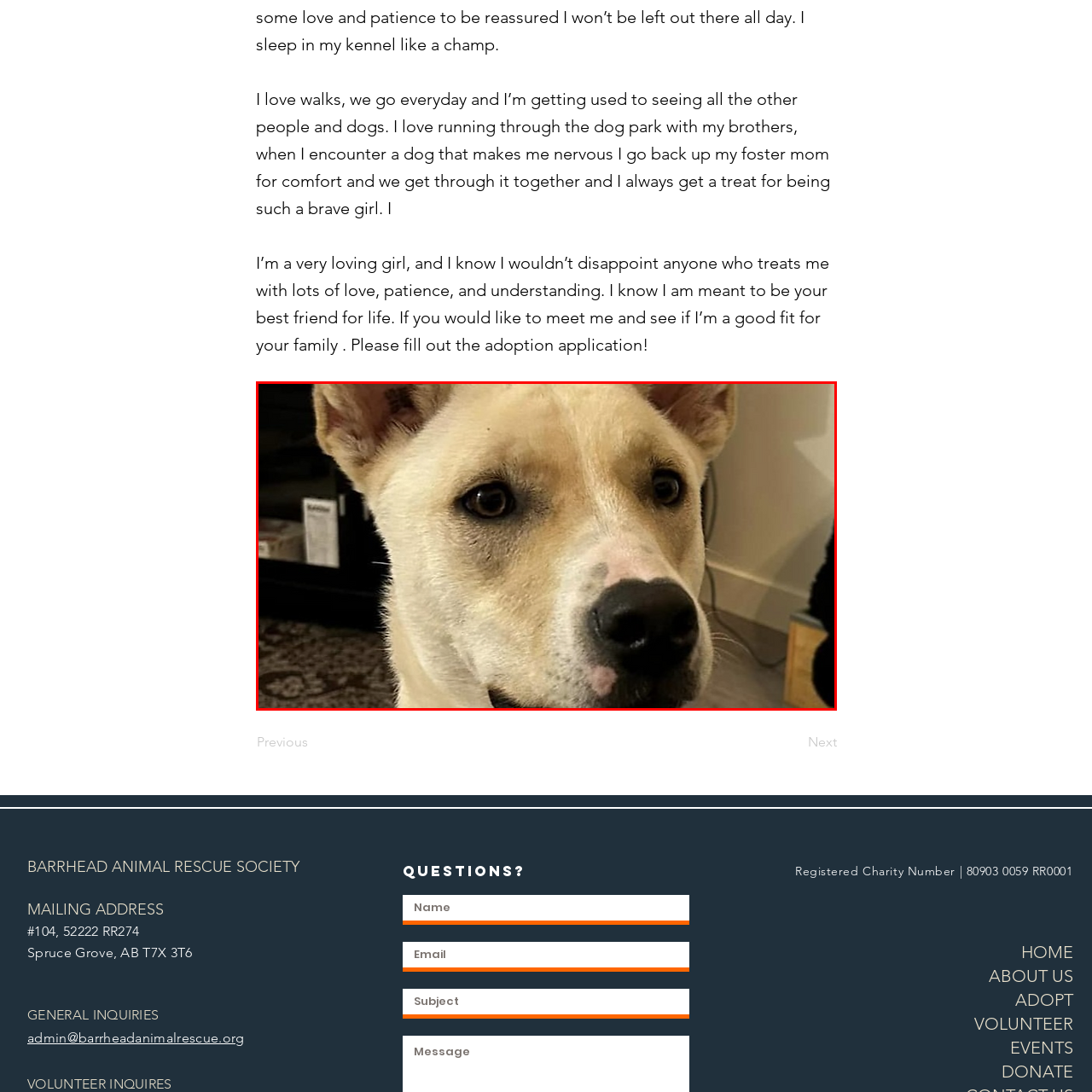Where is the dog likely located?
Inspect the image area bounded by the red box and answer the question with a single word or a short phrase.

Indoor setting